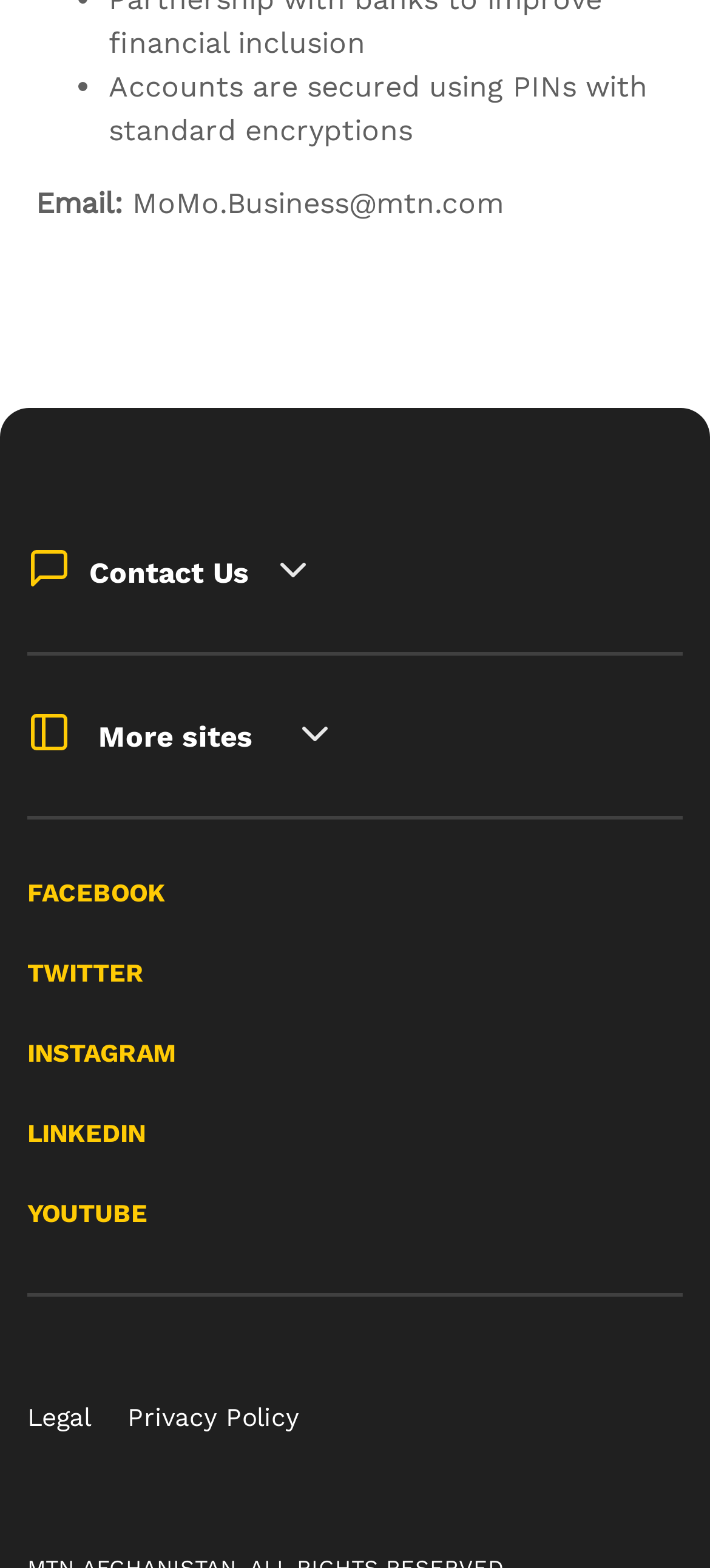What is the last link in the footer?
Examine the image and provide an in-depth answer to the question.

The last link in the footer is 'Privacy Policy' which is located at the bottom right of the webpage.